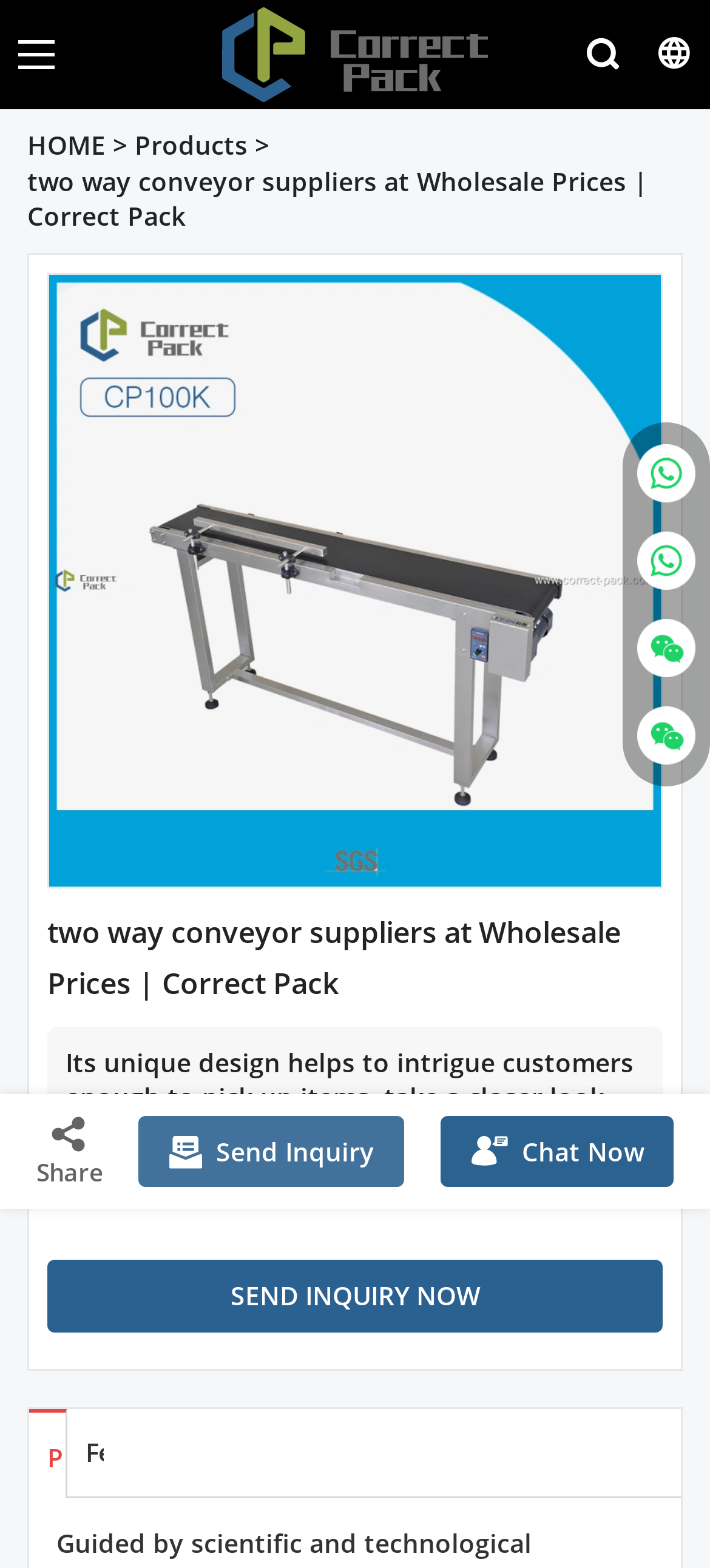Consider the image and give a detailed and elaborate answer to the question: 
How many buttons are there in the 'Products Details' section?

The 'Products Details' section contains three buttons: 'Share', 'Send Inquiry', and 'Chat Now', each with an accompanying image.